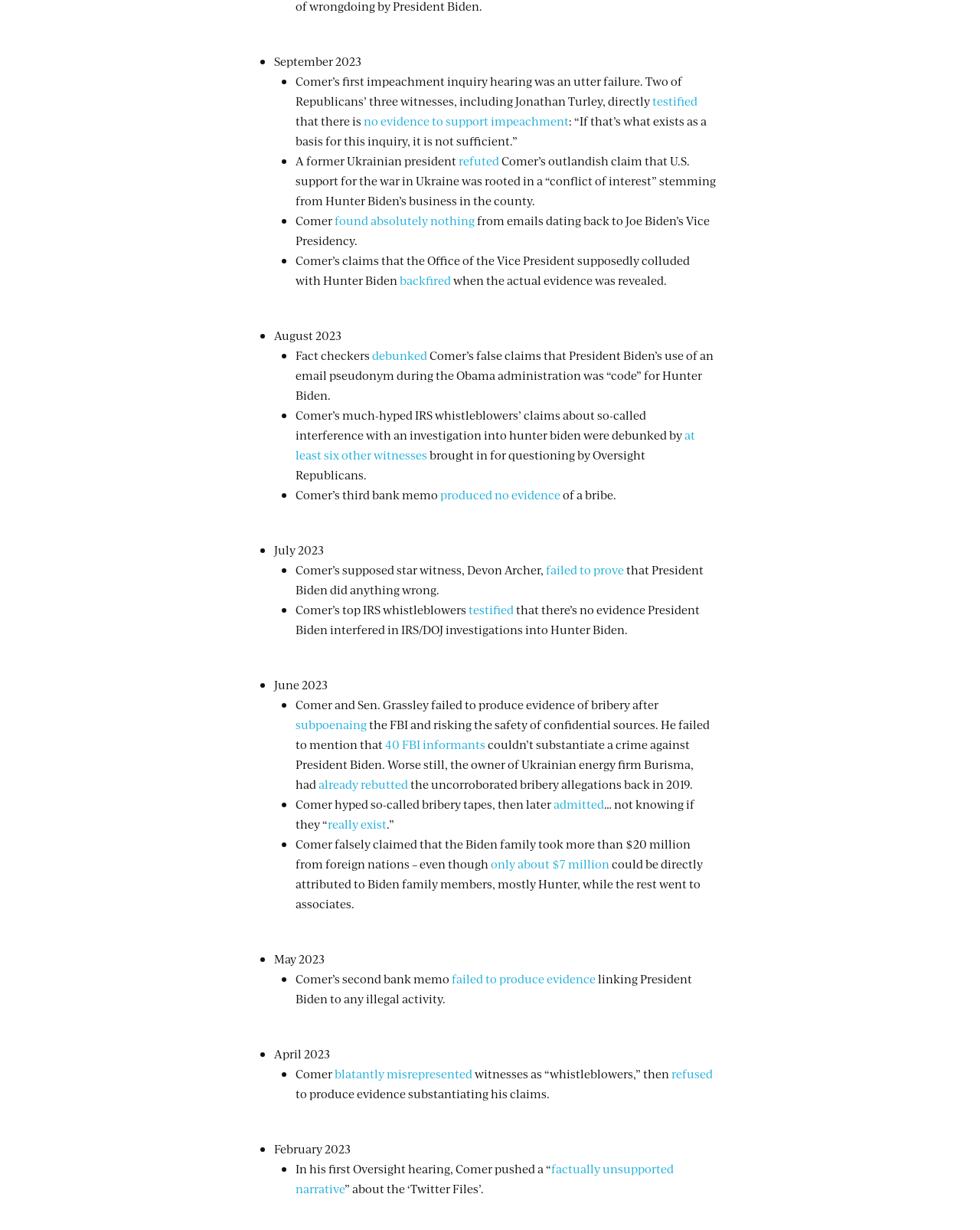Answer the question using only one word or a concise phrase: How many links are in the third item on the webpage?

2